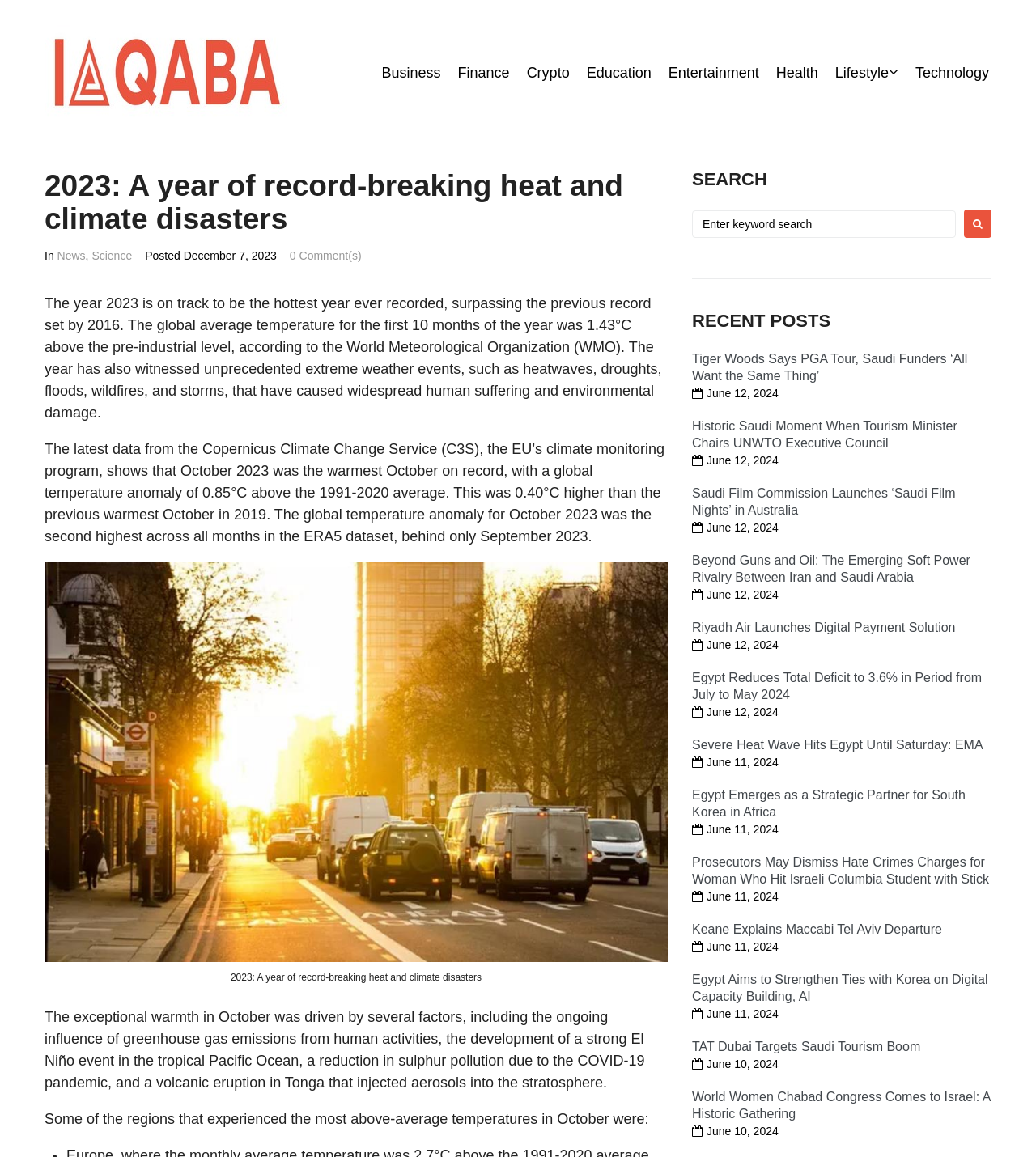Calculate the bounding box coordinates of the UI element given the description: "parent_node: Search for:".

[0.93, 0.181, 0.957, 0.206]